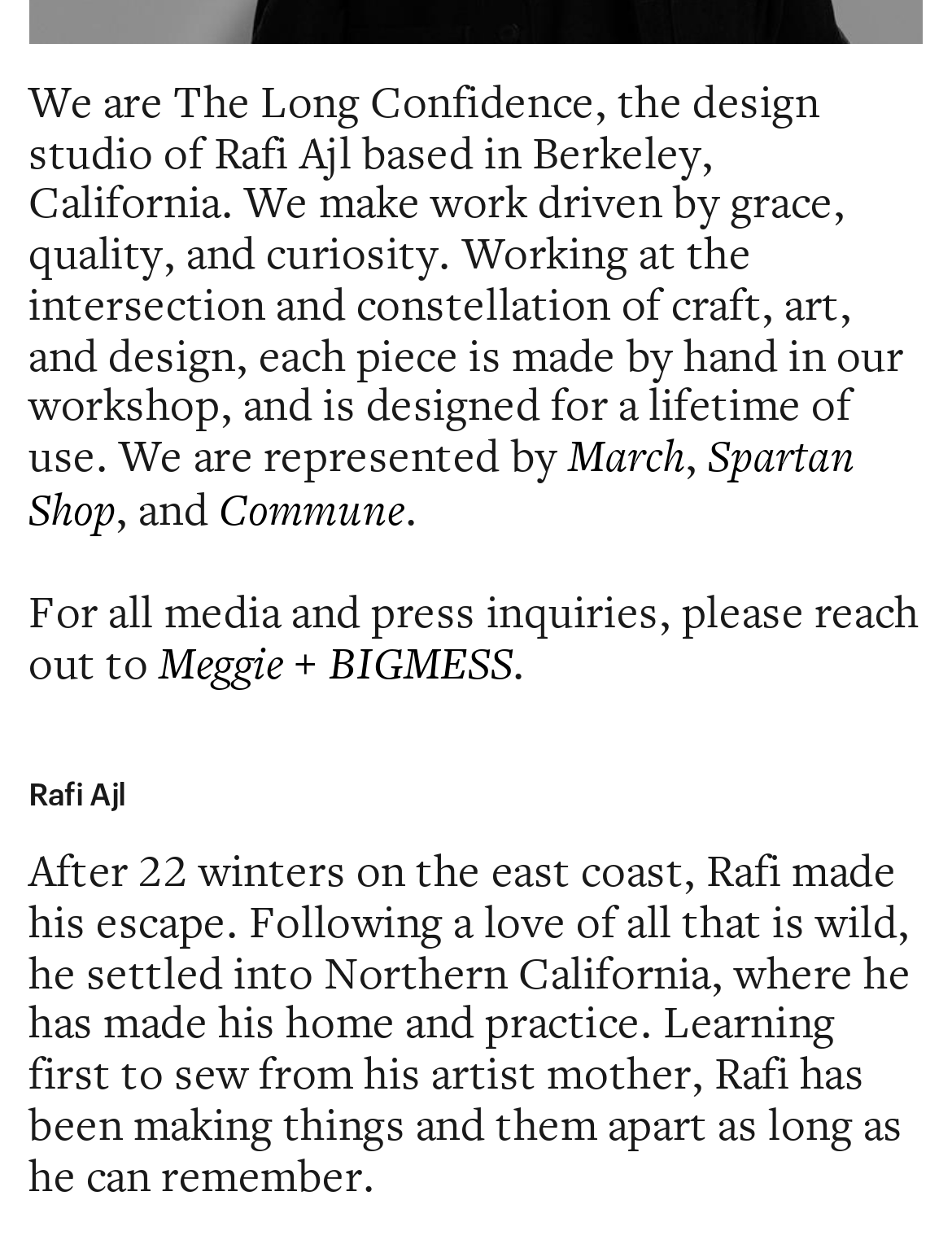Locate the bounding box of the user interface element based on this description: "March".

[0.597, 0.344, 0.72, 0.387]